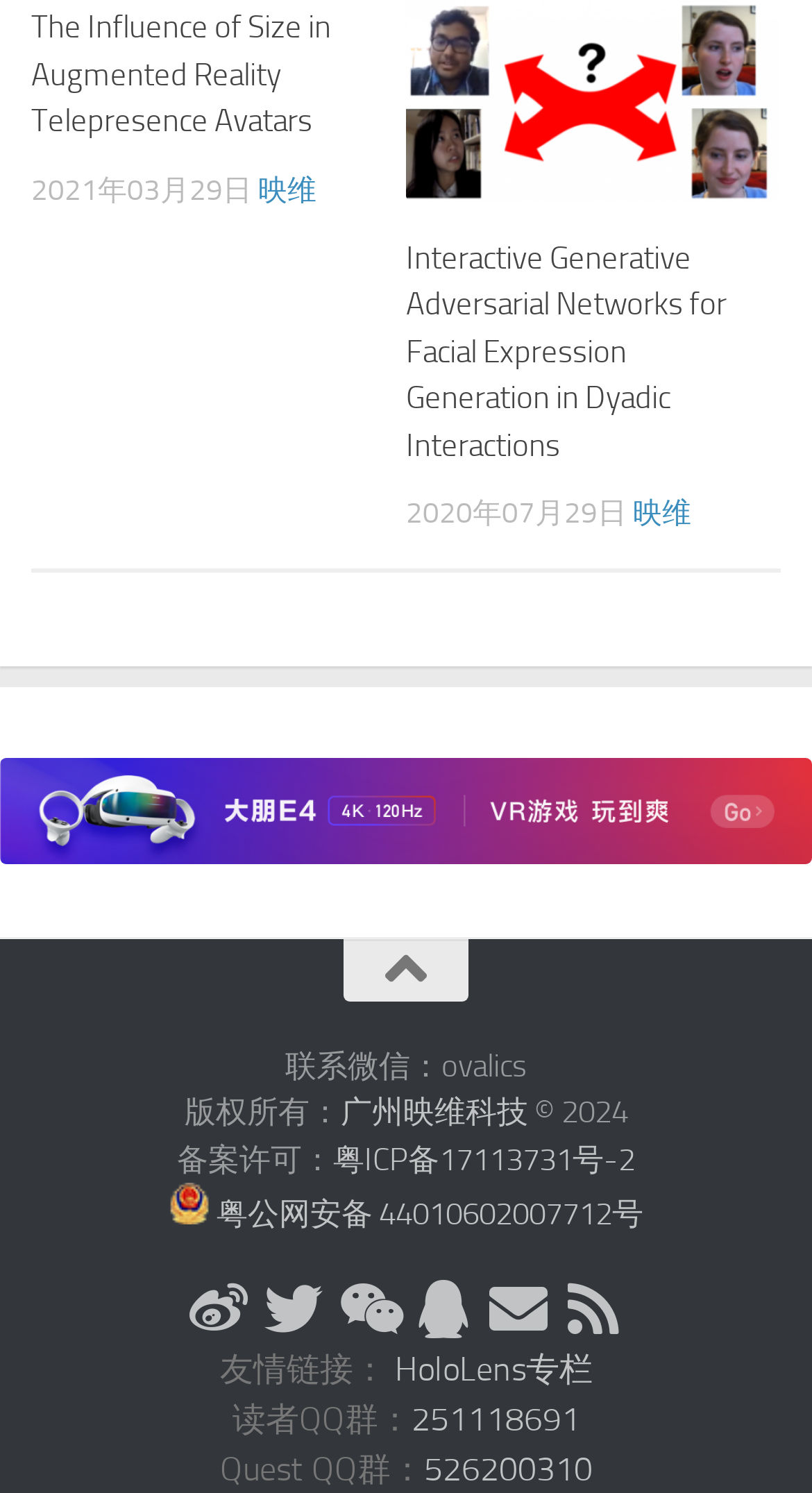Locate the bounding box coordinates of the area you need to click to fulfill this instruction: 'Click the link to read 'The Influence of Size in Augmented Reality Telepresence Avatars''. The coordinates must be in the form of four float numbers ranging from 0 to 1: [left, top, right, bottom].

[0.038, 0.006, 0.408, 0.094]